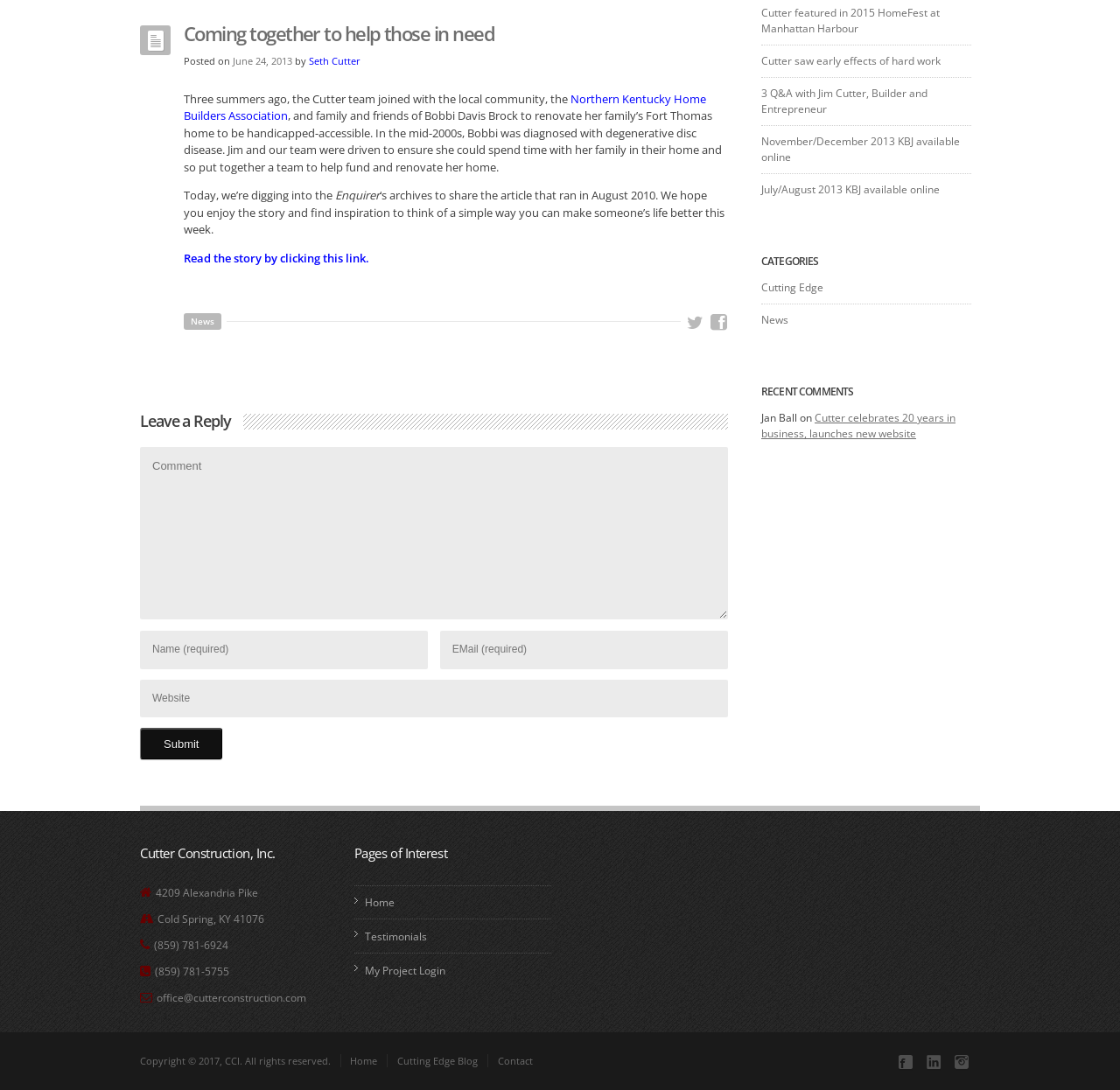Using floating point numbers between 0 and 1, provide the bounding box coordinates in the format (top-left x, top-left y, bottom-right x, bottom-right y). Locate the UI element described here: News

[0.164, 0.288, 0.198, 0.303]